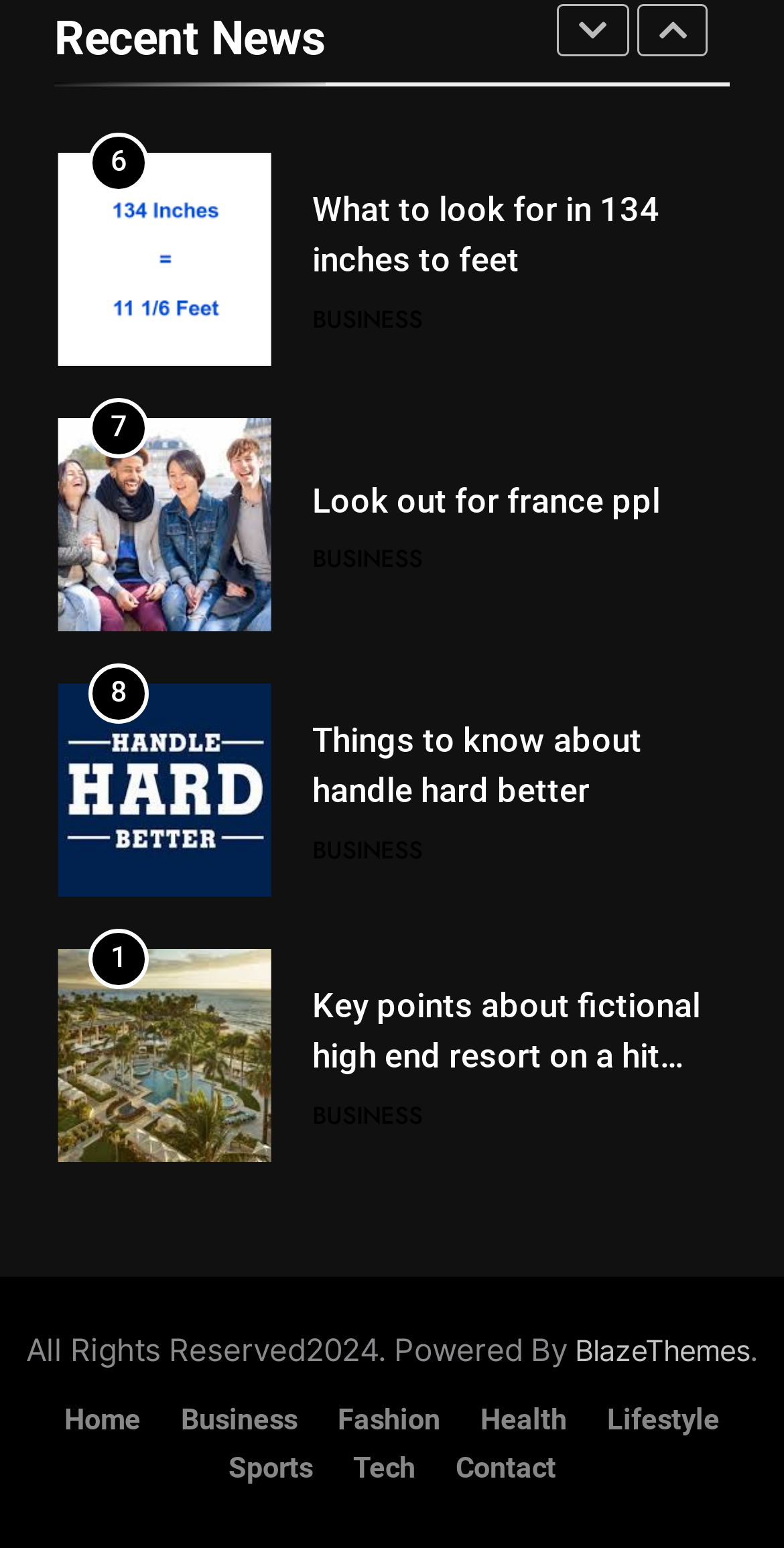Please determine the bounding box coordinates of the element to click in order to execute the following instruction: "Read the article about handle hard better". The coordinates should be four float numbers between 0 and 1, specified as [left, top, right, bottom].

[0.069, 0.082, 0.931, 0.253]